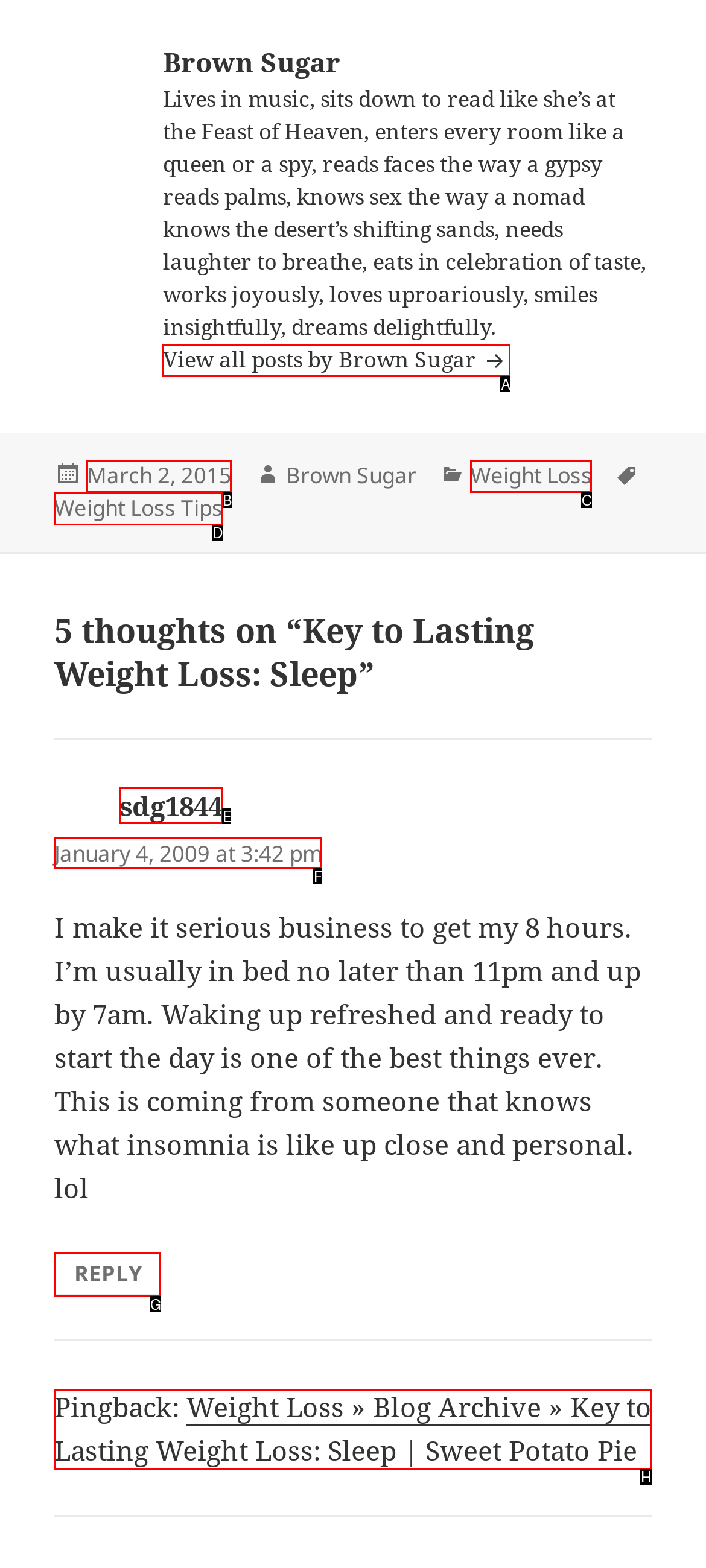Tell me which one HTML element I should click to complete the following task: Visit the linked blog archive Answer with the option's letter from the given choices directly.

H